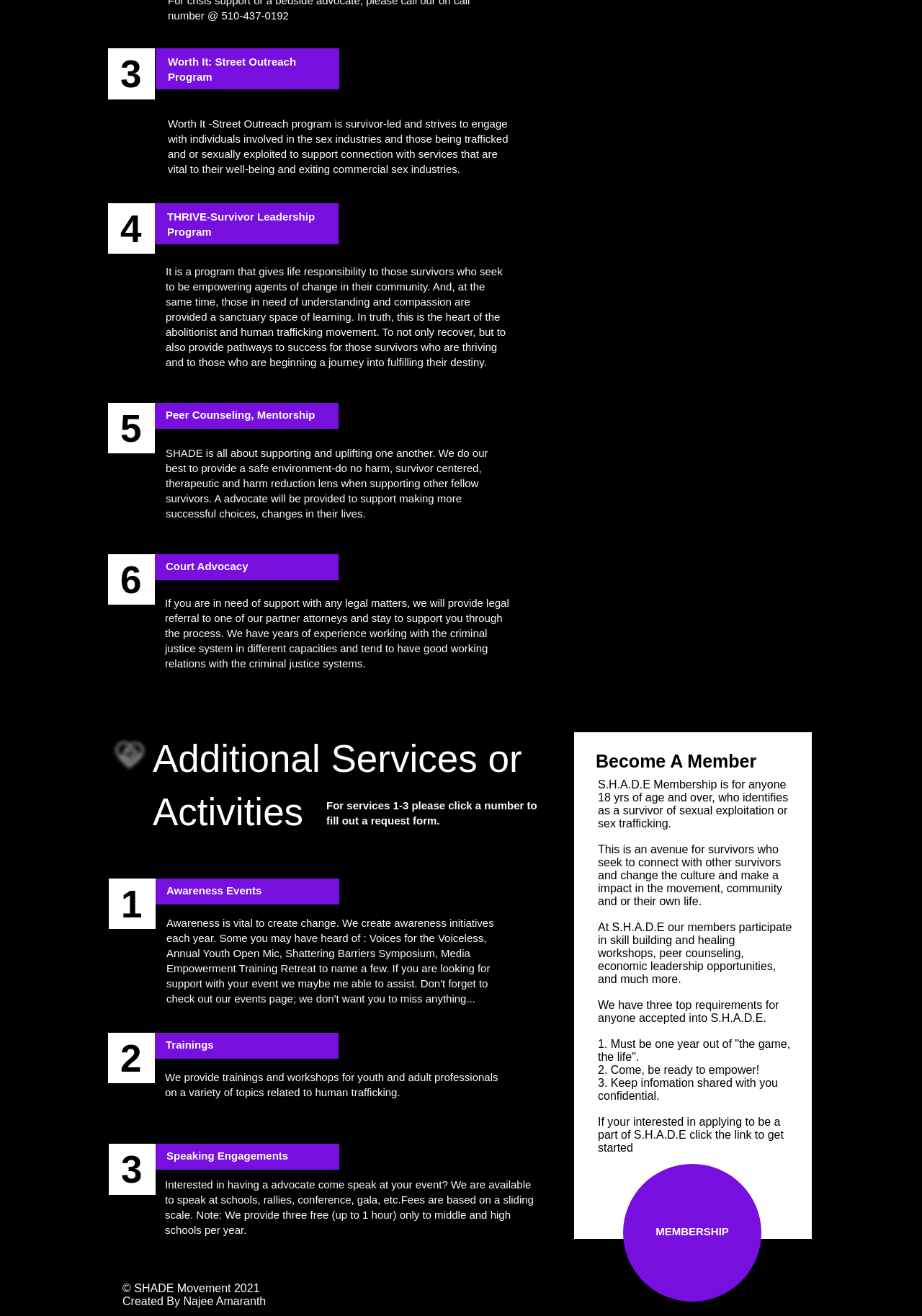What is the purpose of the Worth It program?
Look at the screenshot and respond with a single word or phrase.

Support connection with services